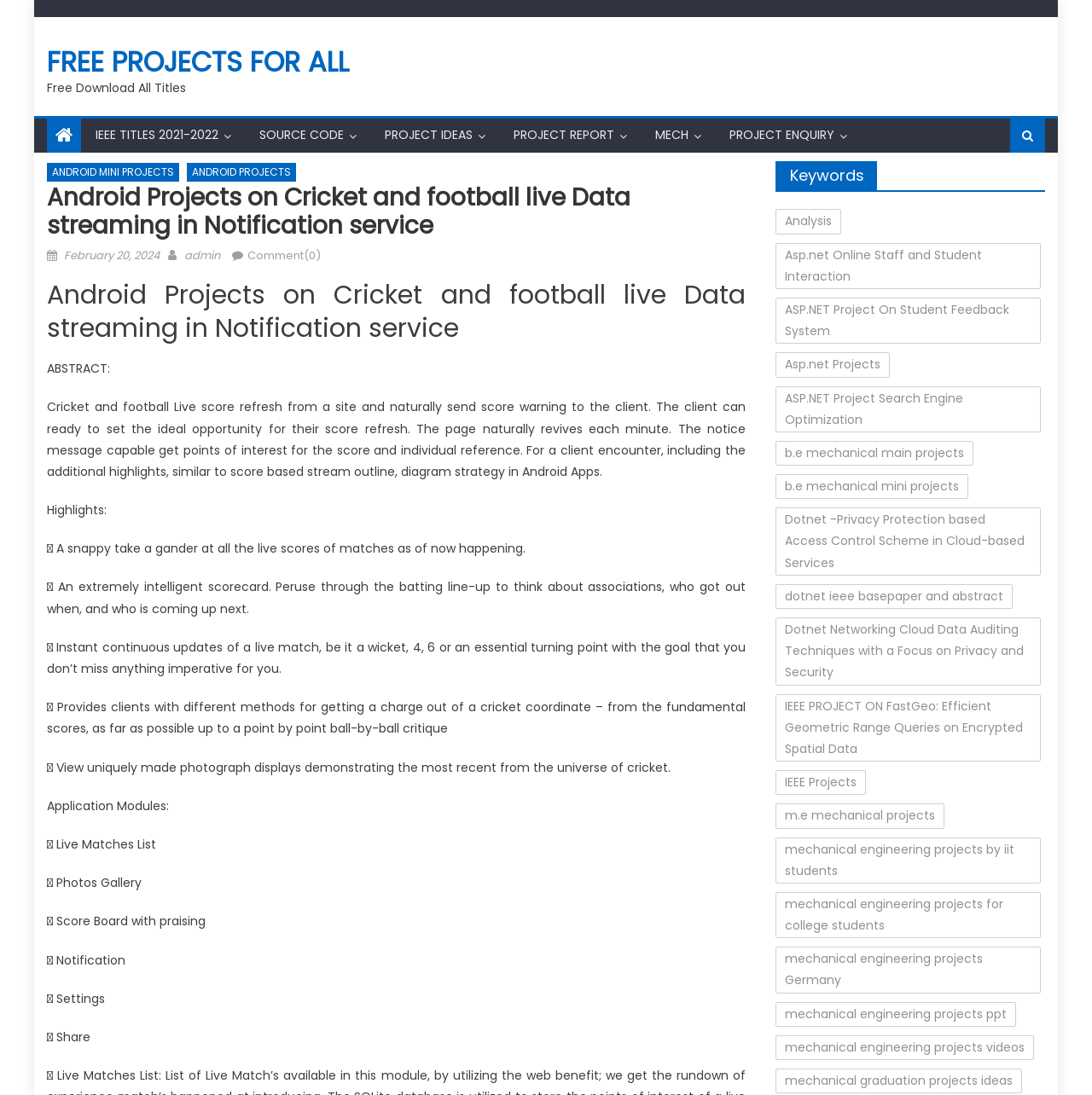Please specify the bounding box coordinates of the area that should be clicked to accomplish the following instruction: "Check 'Comment(0)'". The coordinates should consist of four float numbers between 0 and 1, i.e., [left, top, right, bottom].

[0.227, 0.226, 0.294, 0.241]